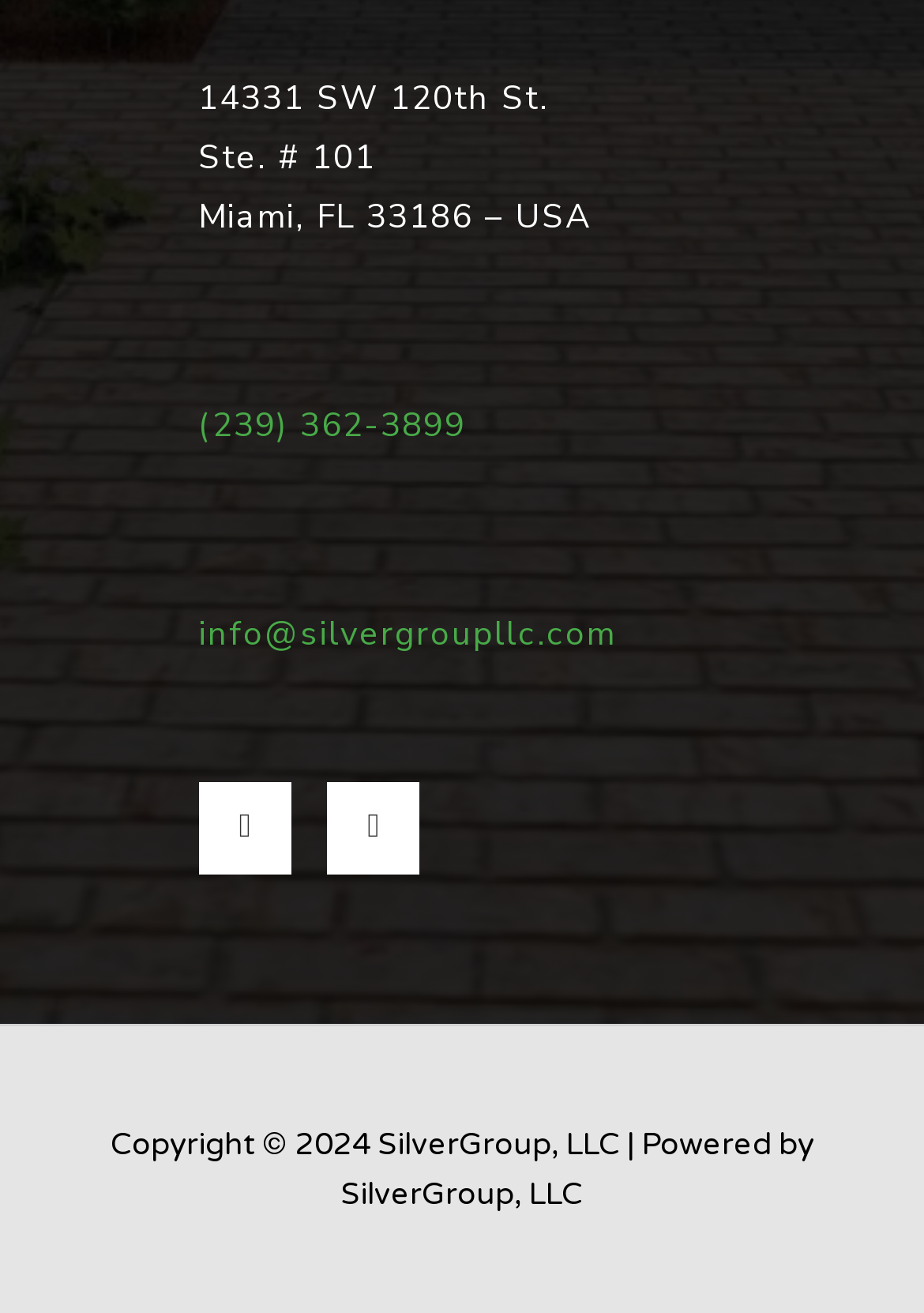Provide the bounding box for the UI element matching this description: "Print".

None